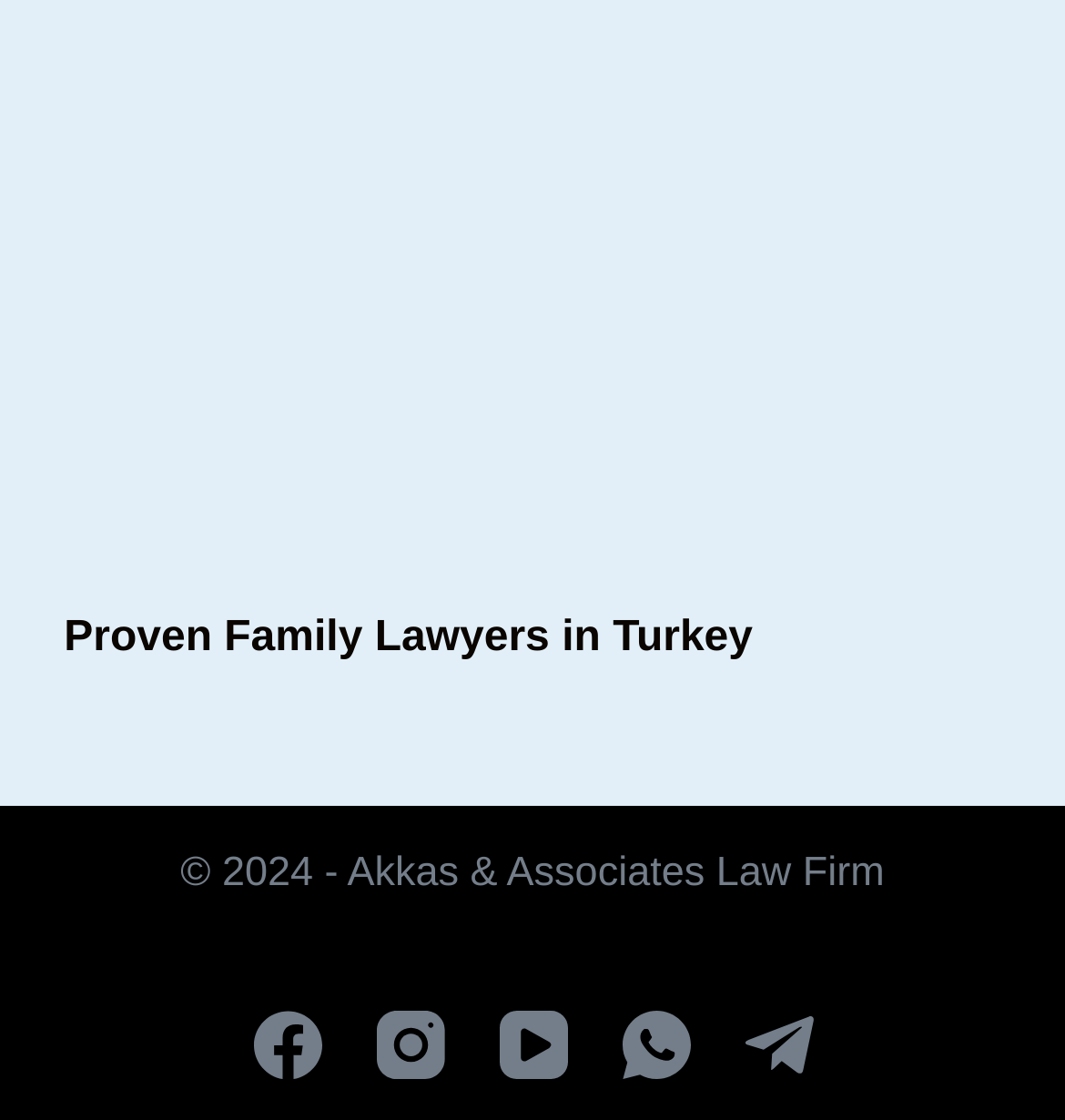From the webpage screenshot, predict the bounding box coordinates (top-left x, top-left y, bottom-right x, bottom-right y) for the UI element described here: aria-label="Telegram"

[0.699, 0.902, 0.763, 0.963]